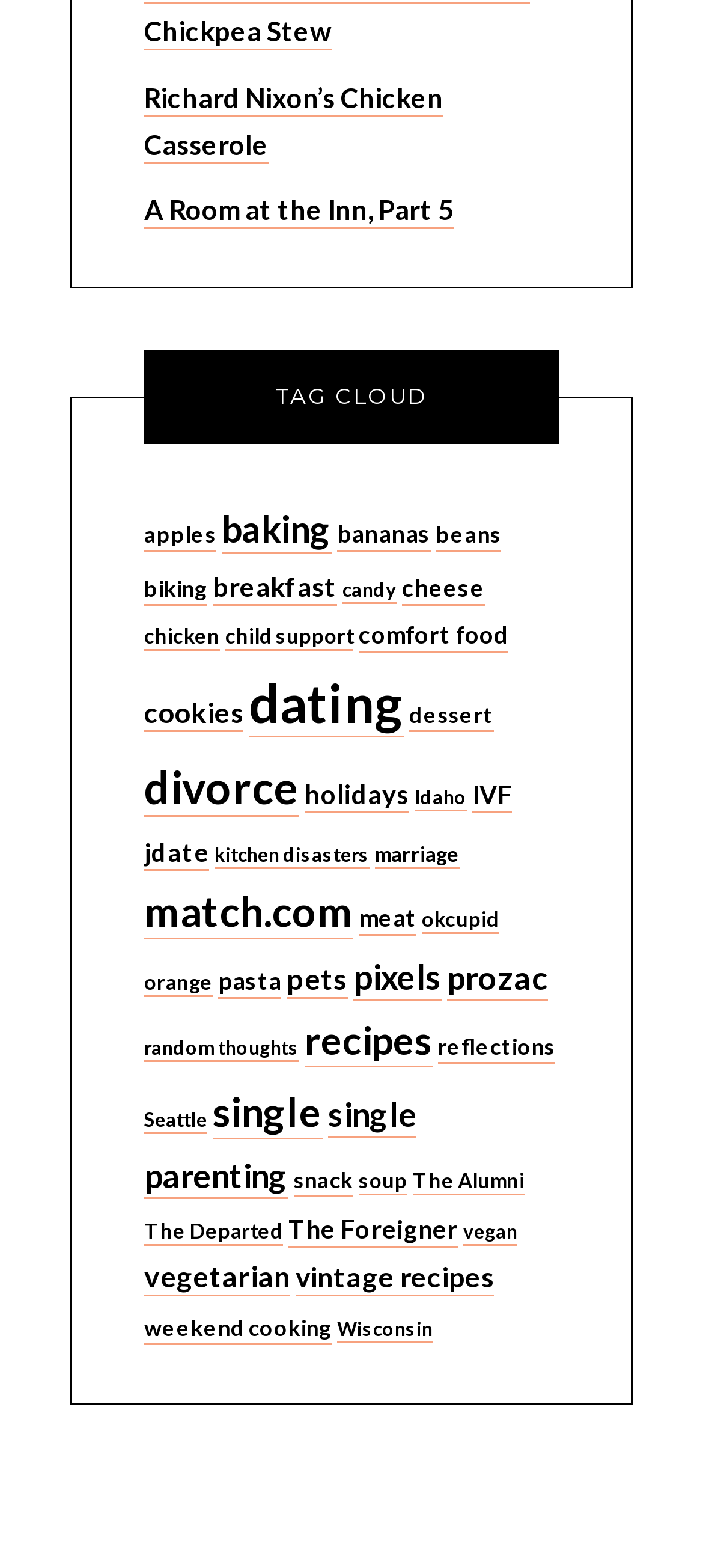Indicate the bounding box coordinates of the element that must be clicked to execute the instruction: "View the 'TAG CLOUD' heading". The coordinates should be given as four float numbers between 0 and 1, i.e., [left, top, right, bottom].

[0.205, 0.224, 0.795, 0.283]